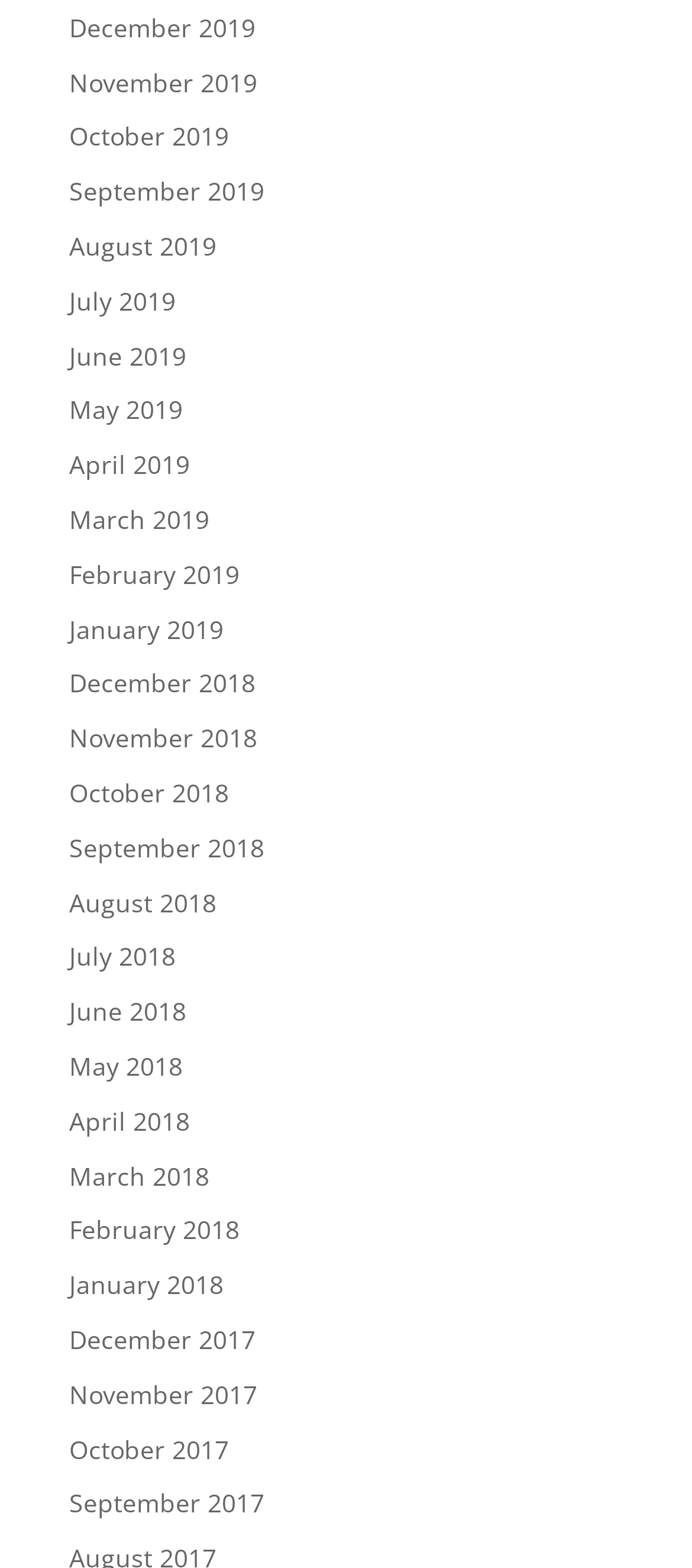How many months are listed on the webpage?
Examine the image and give a concise answer in one word or a short phrase.

24